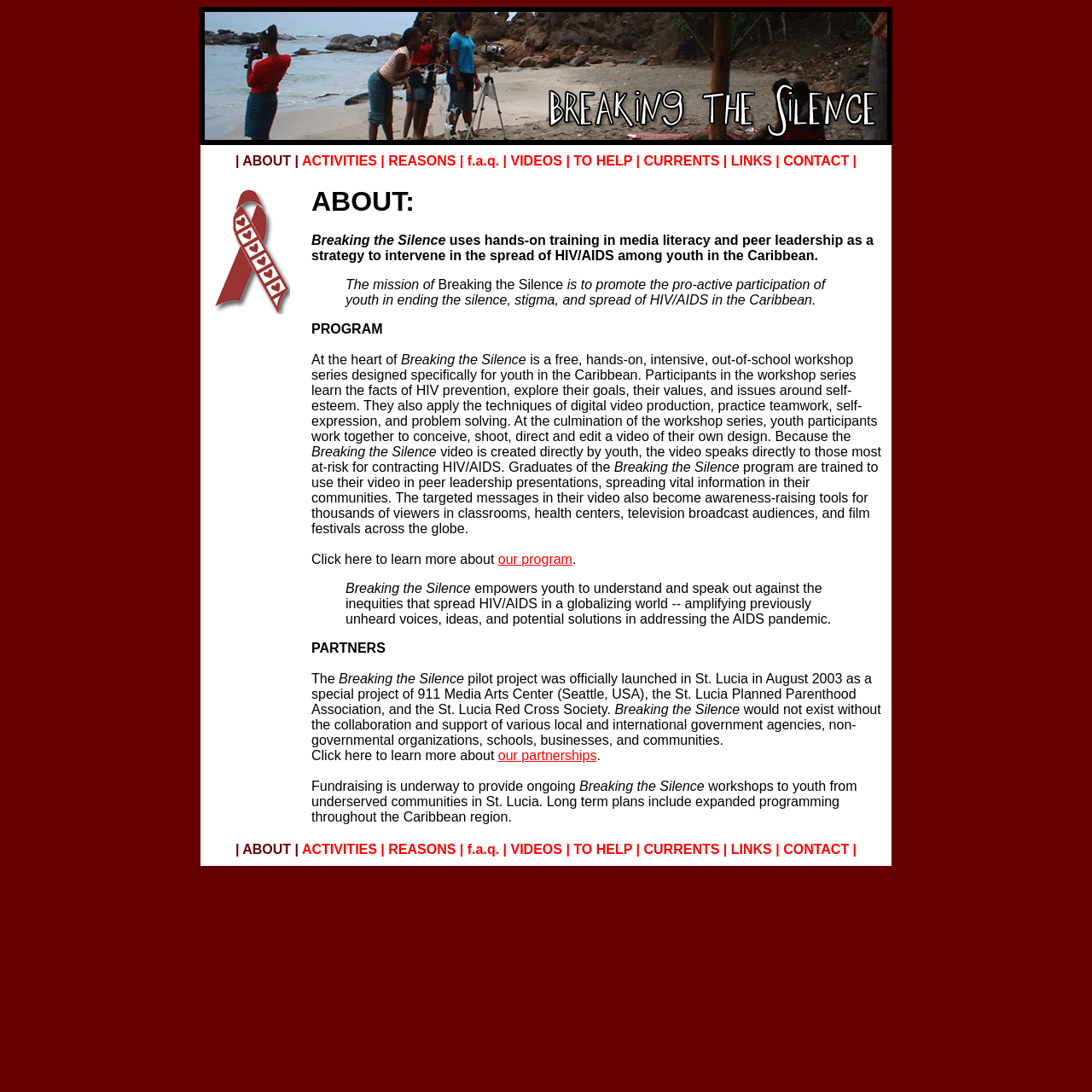Determine the bounding box for the UI element that matches this description: "ACTIVITIES".

[0.276, 0.141, 0.349, 0.154]